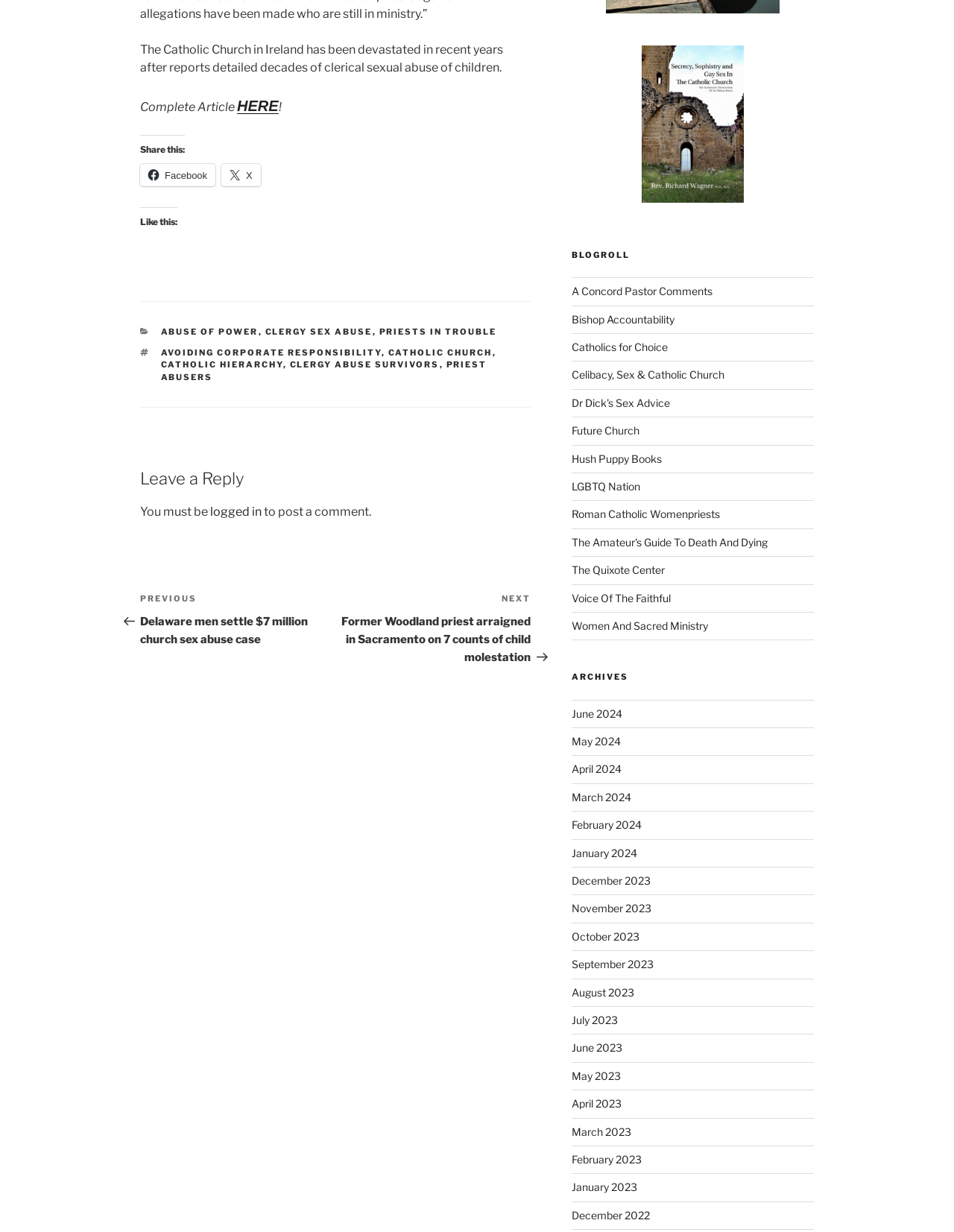Determine the bounding box coordinates in the format (top-left x, top-left y, bottom-right x, bottom-right y). Ensure all values are floating point numbers between 0 and 1. Identify the bounding box of the UI element described by: Facebook

[0.147, 0.133, 0.226, 0.151]